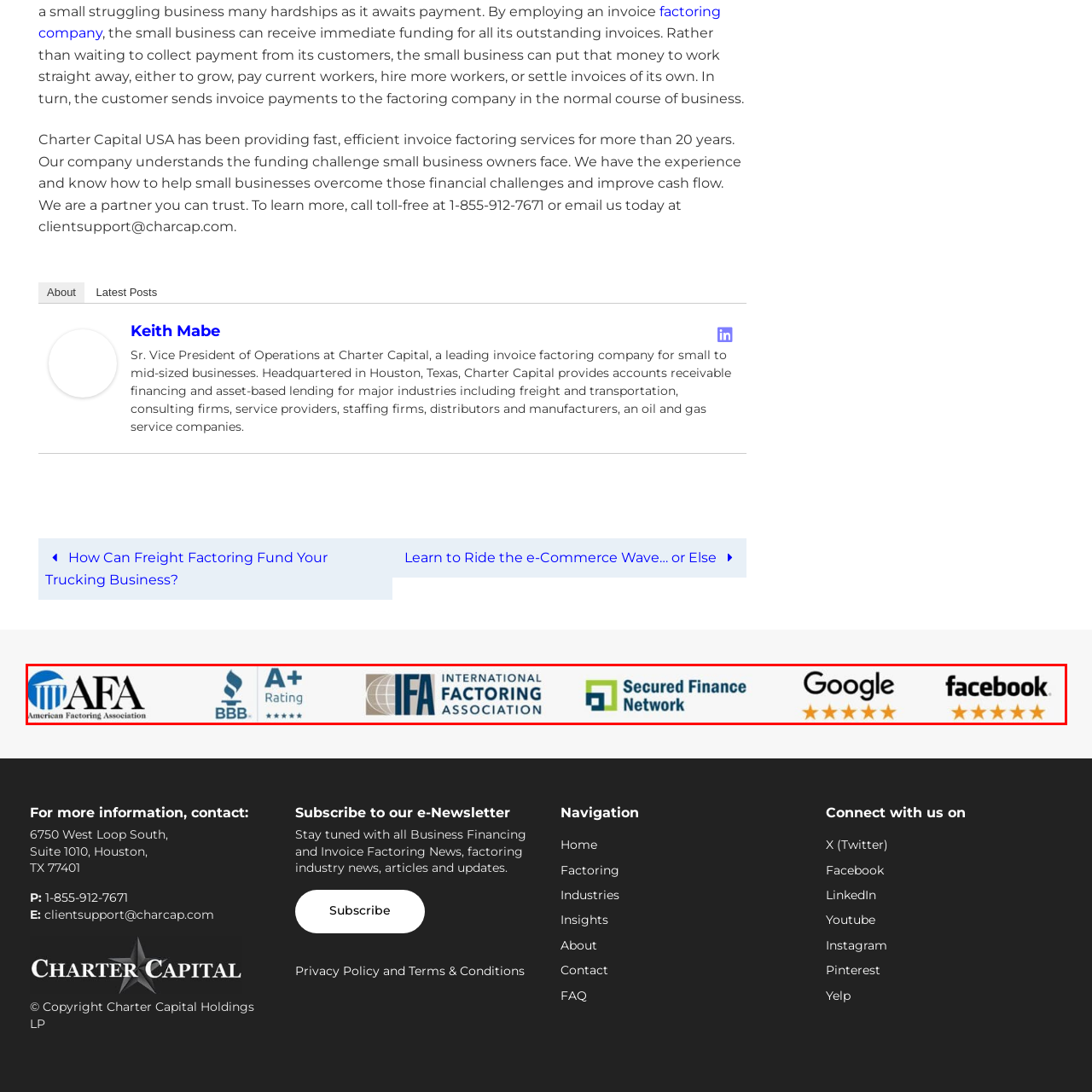Refer to the section enclosed in the red box, How many stars does the company have on Google? Please answer briefly with a single word or phrase.

Five